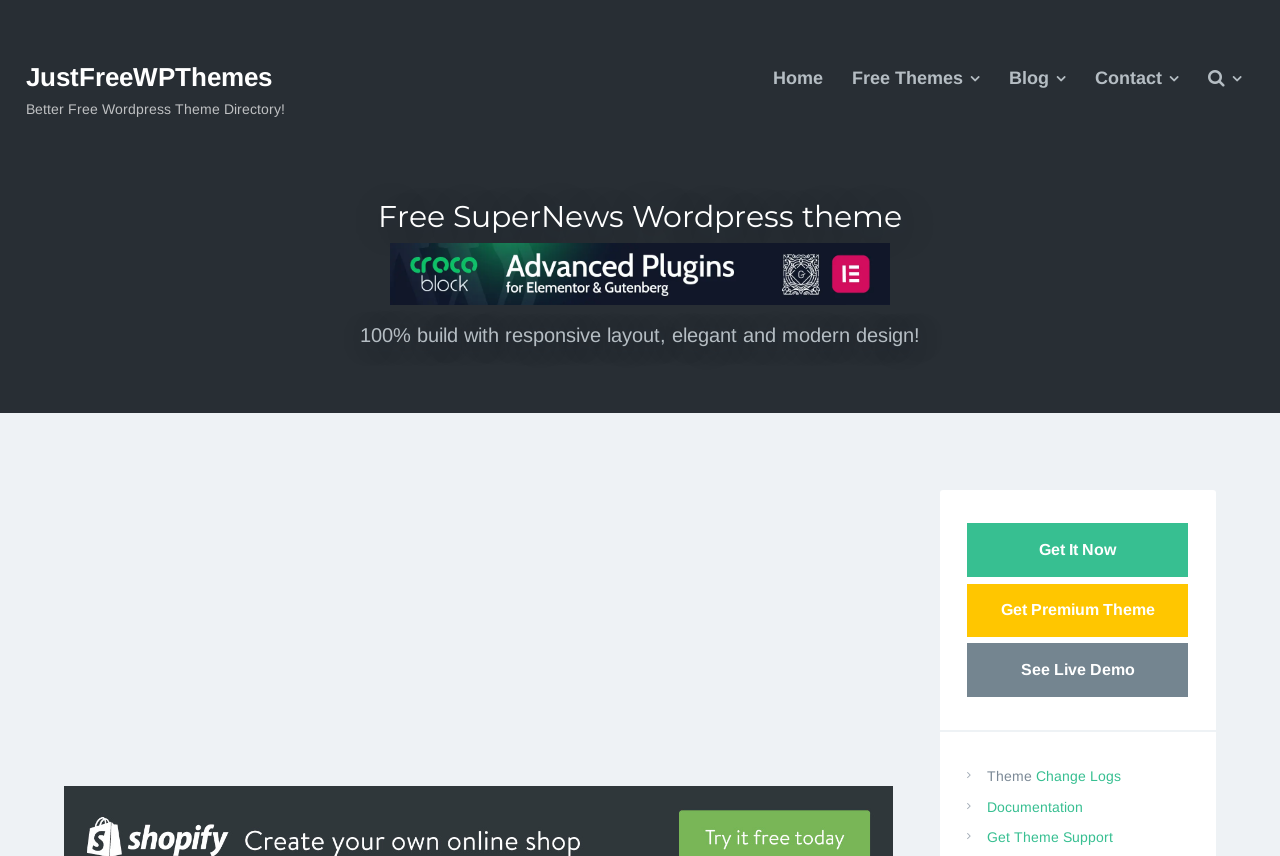Find the bounding box coordinates of the element I should click to carry out the following instruction: "Get the free theme".

[0.756, 0.611, 0.928, 0.674]